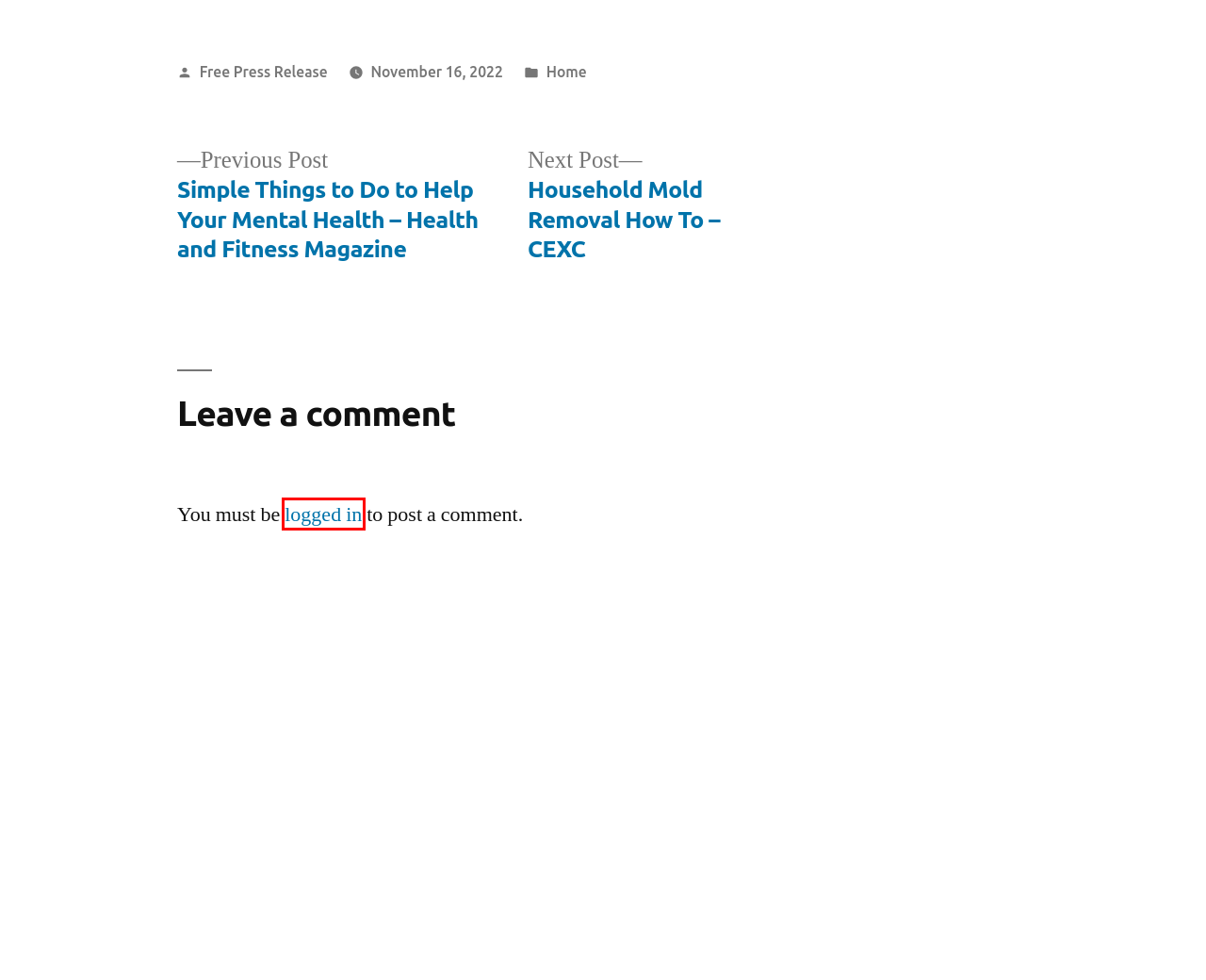Look at the screenshot of a webpage that includes a red bounding box around a UI element. Select the most appropriate webpage description that matches the page seen after clicking the highlighted element. Here are the candidates:
A. Free Press Release - Press Release Service
B. Different Types of Cosmetic Dental Surgery Procedures - Health Talk Online
C. Home Archives - Free Press Release
D. Blog Tool, Publishing Platform, and CMS – WordPress.org
E. Free Press Release, Author at Free Press Release
F. Log In ‹ Free Press Release — WordPress
G. Simple Things to Do to Help Your Mental Health - Health and Fitness Magazine - Free Press Release
H. Household Mold Removal How To - CEXC - Free Press Release

F